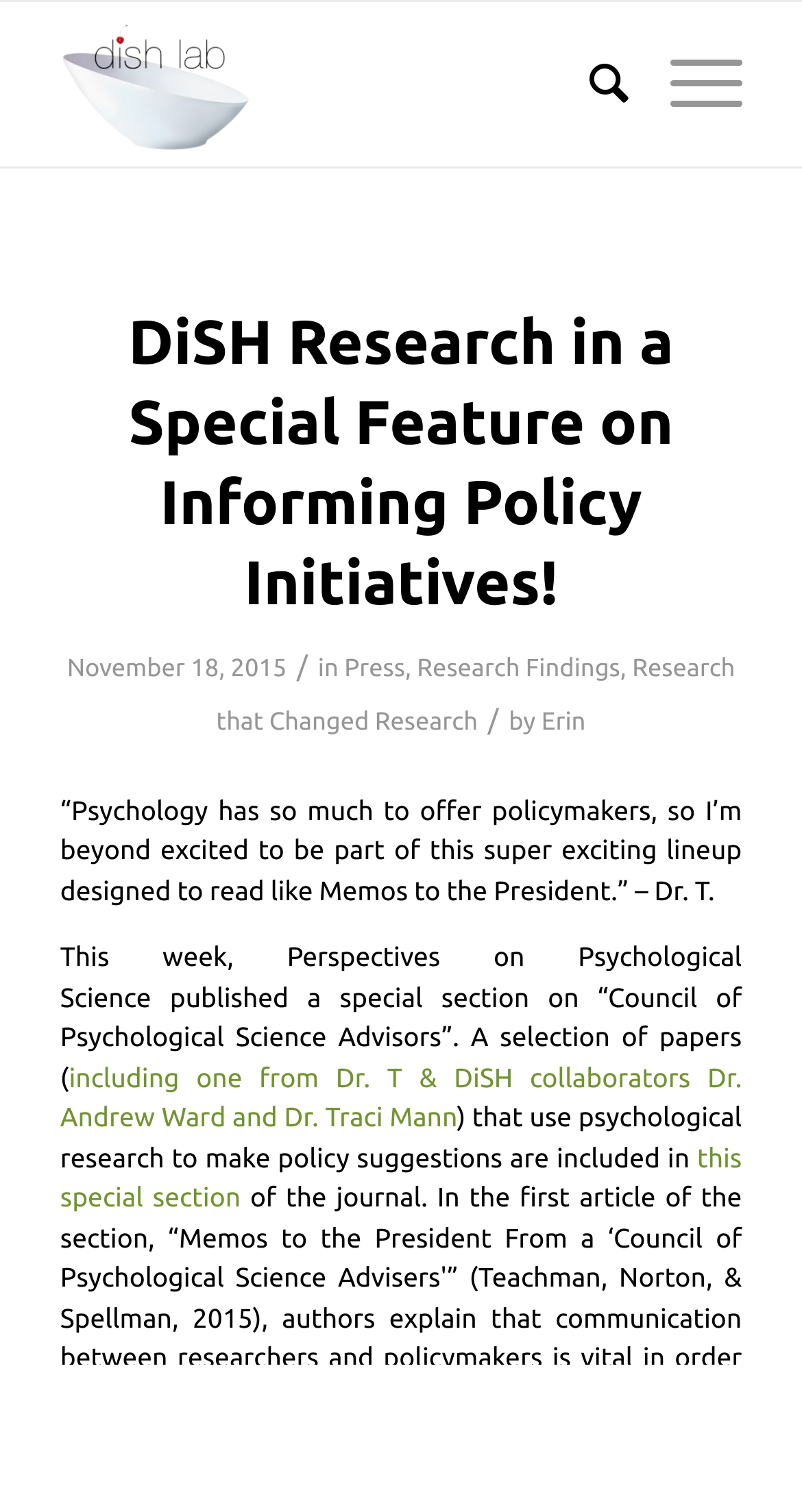Find the bounding box coordinates for the element that must be clicked to complete the instruction: "Search for something". The coordinates should be four float numbers between 0 and 1, indicated as [left, top, right, bottom].

None